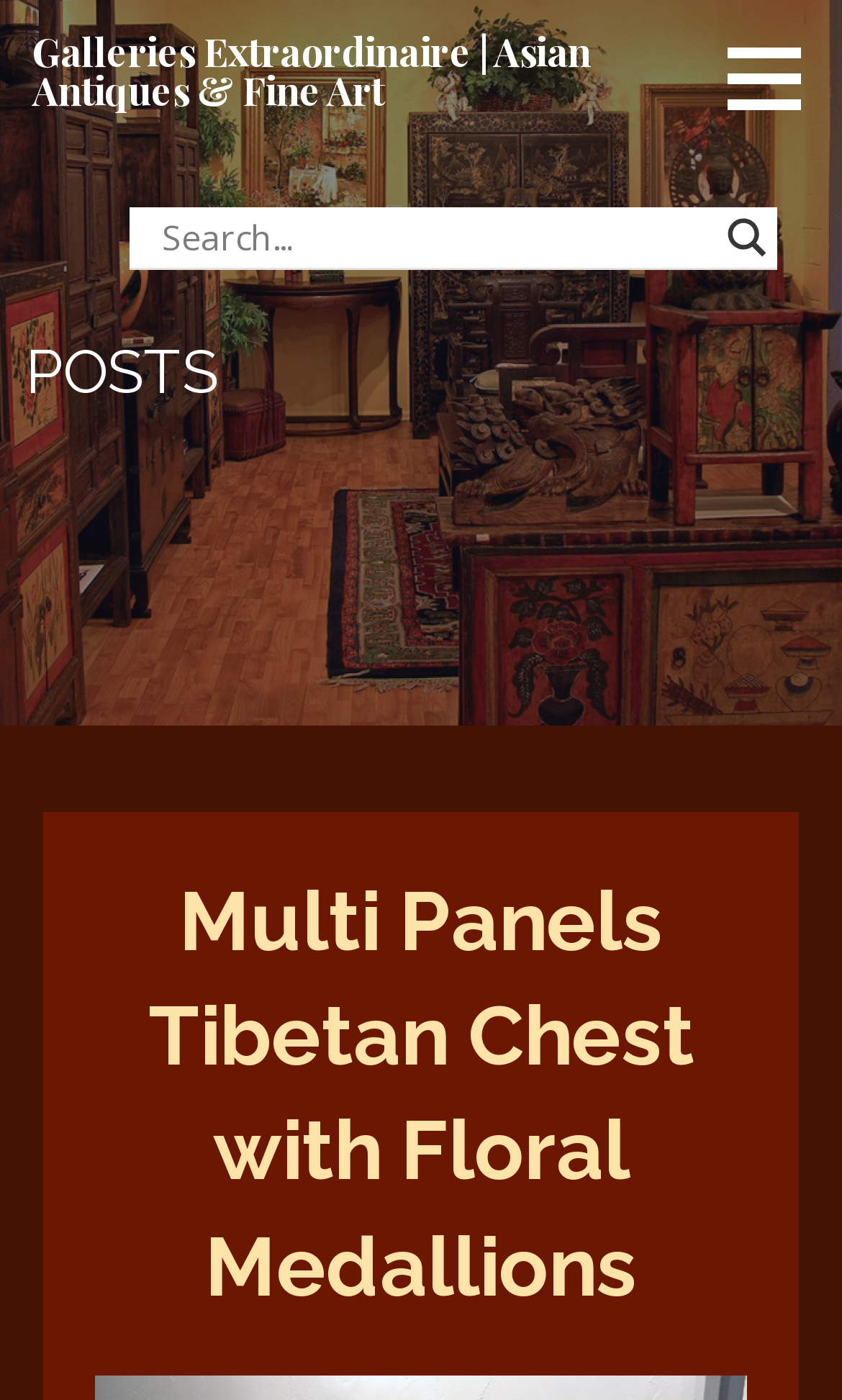Locate the UI element described by aria-label="Search magnifier button" in the provided webpage screenshot. Return the bounding box coordinates in the format (top-left x, top-left y, bottom-right x, bottom-right y), ensuring all values are between 0 and 1.

[0.851, 0.148, 0.923, 0.191]